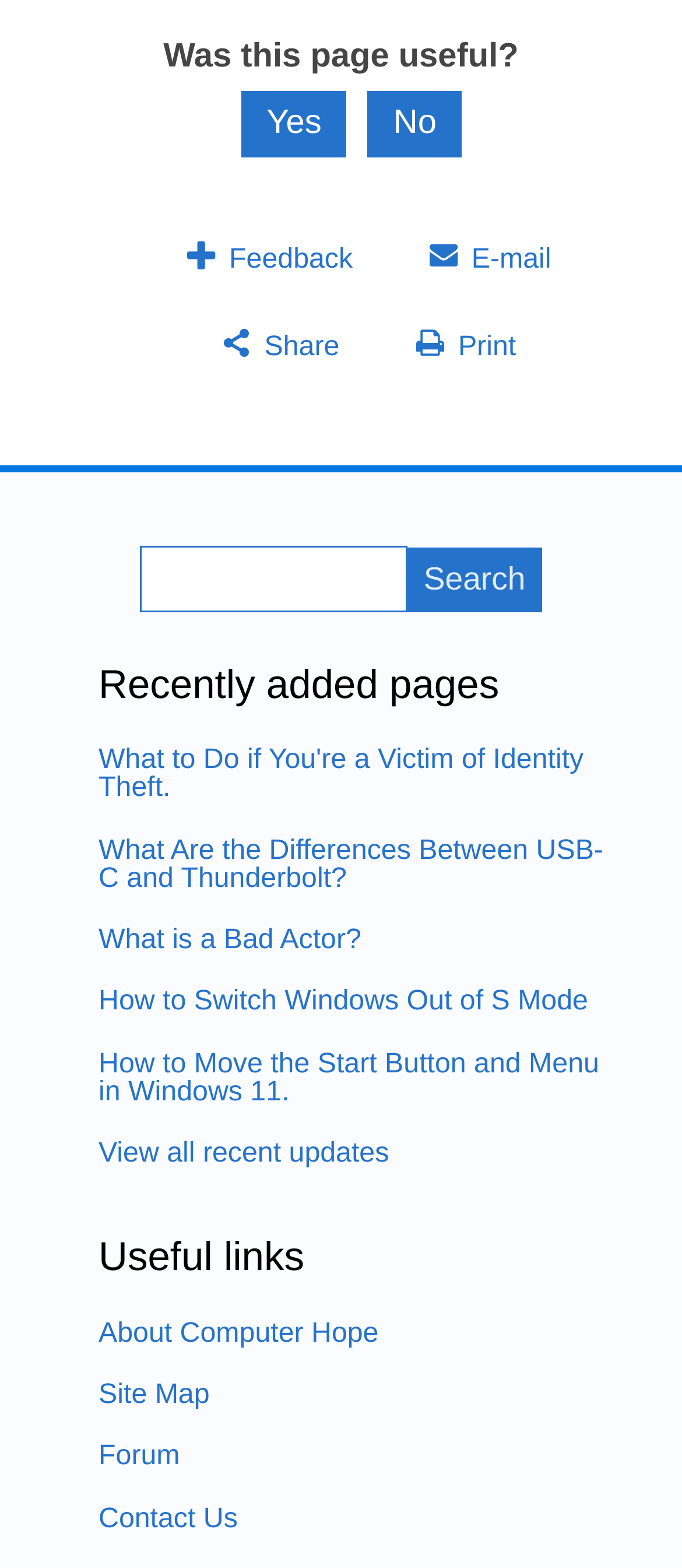From the element description: "About Computer Hope", extract the bounding box coordinates of the UI element. The coordinates should be expressed as four float numbers between 0 and 1, in the order [left, top, right, bottom].

[0.144, 0.84, 0.555, 0.86]